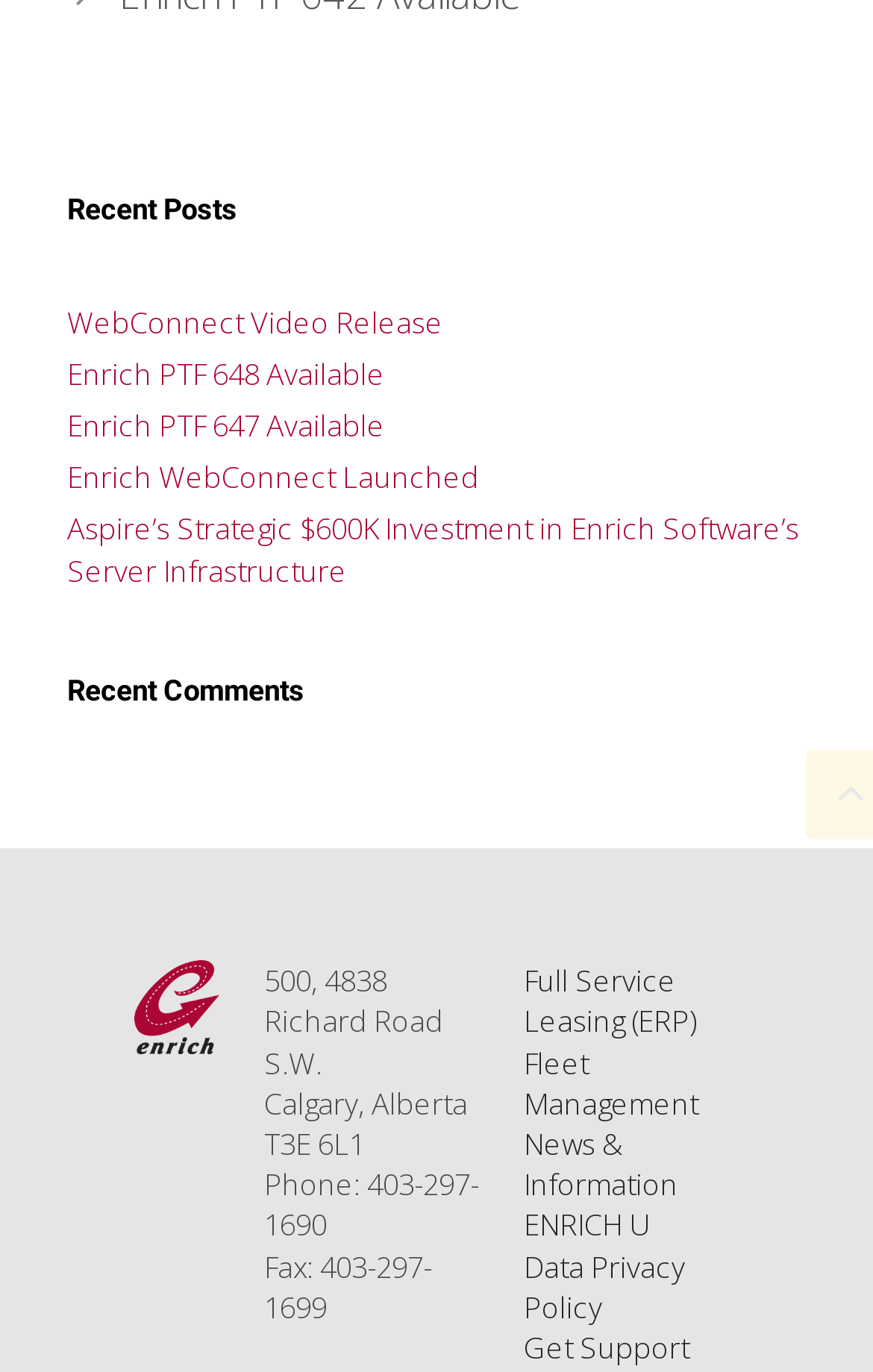Can you give a comprehensive explanation to the question given the content of the image?
What is the title of the first recent post?

I found the title of the first recent post by looking at the links under the 'Recent Posts' heading, and the first link is 'WebConnect Video Release'.